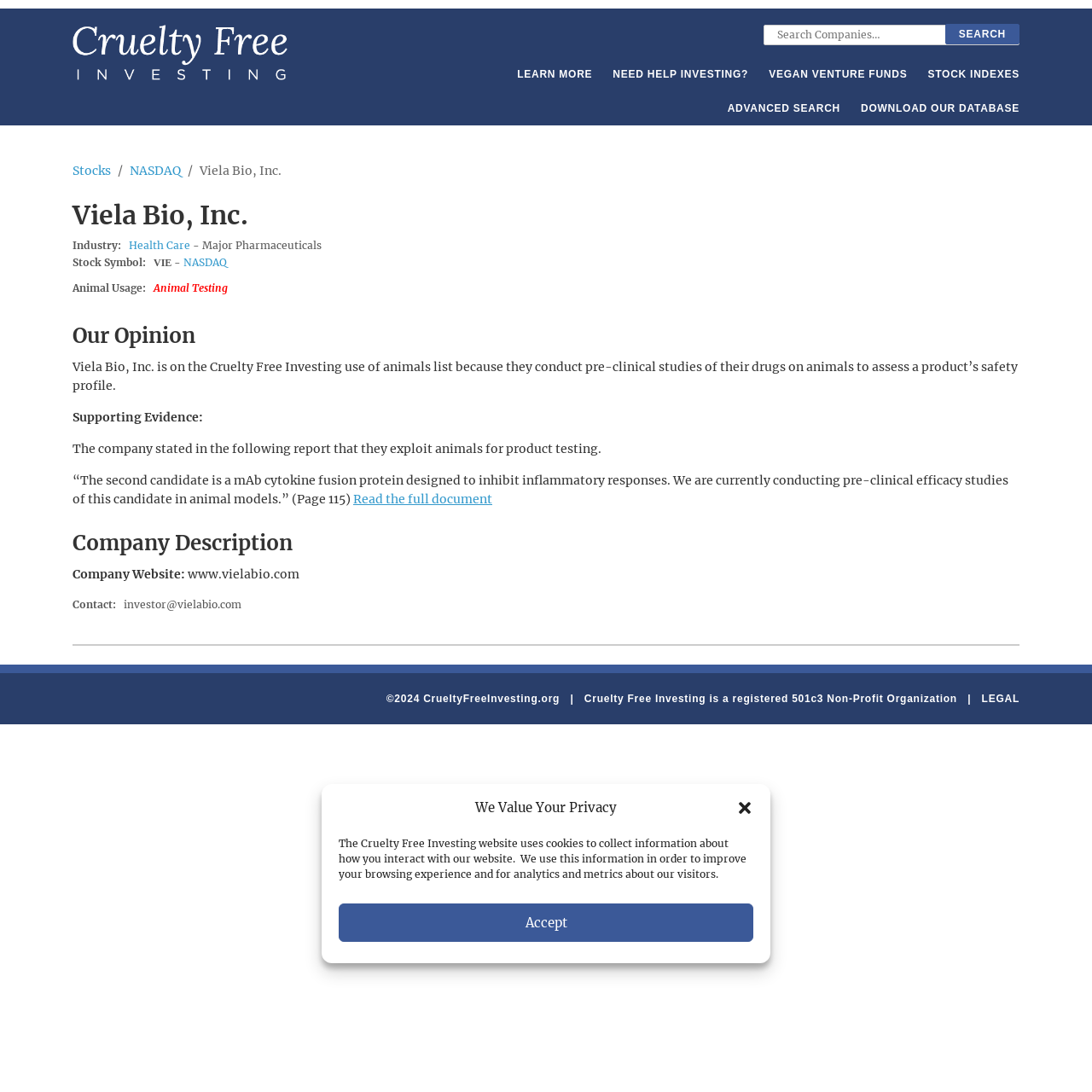Locate the bounding box coordinates of the element you need to click to accomplish the task described by this instruction: "Visit the main menu".

None